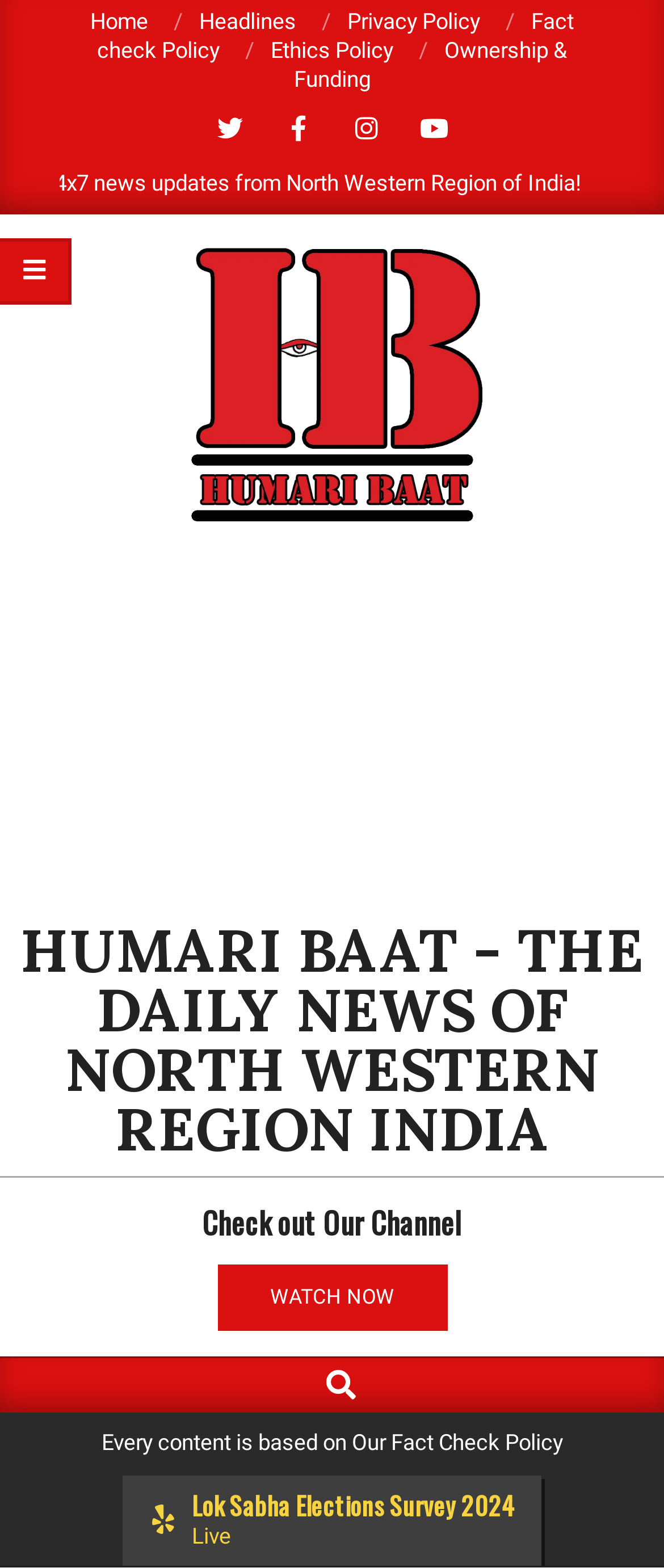Please answer the following question using a single word or phrase: 
How many headings are available on the webpage?

2